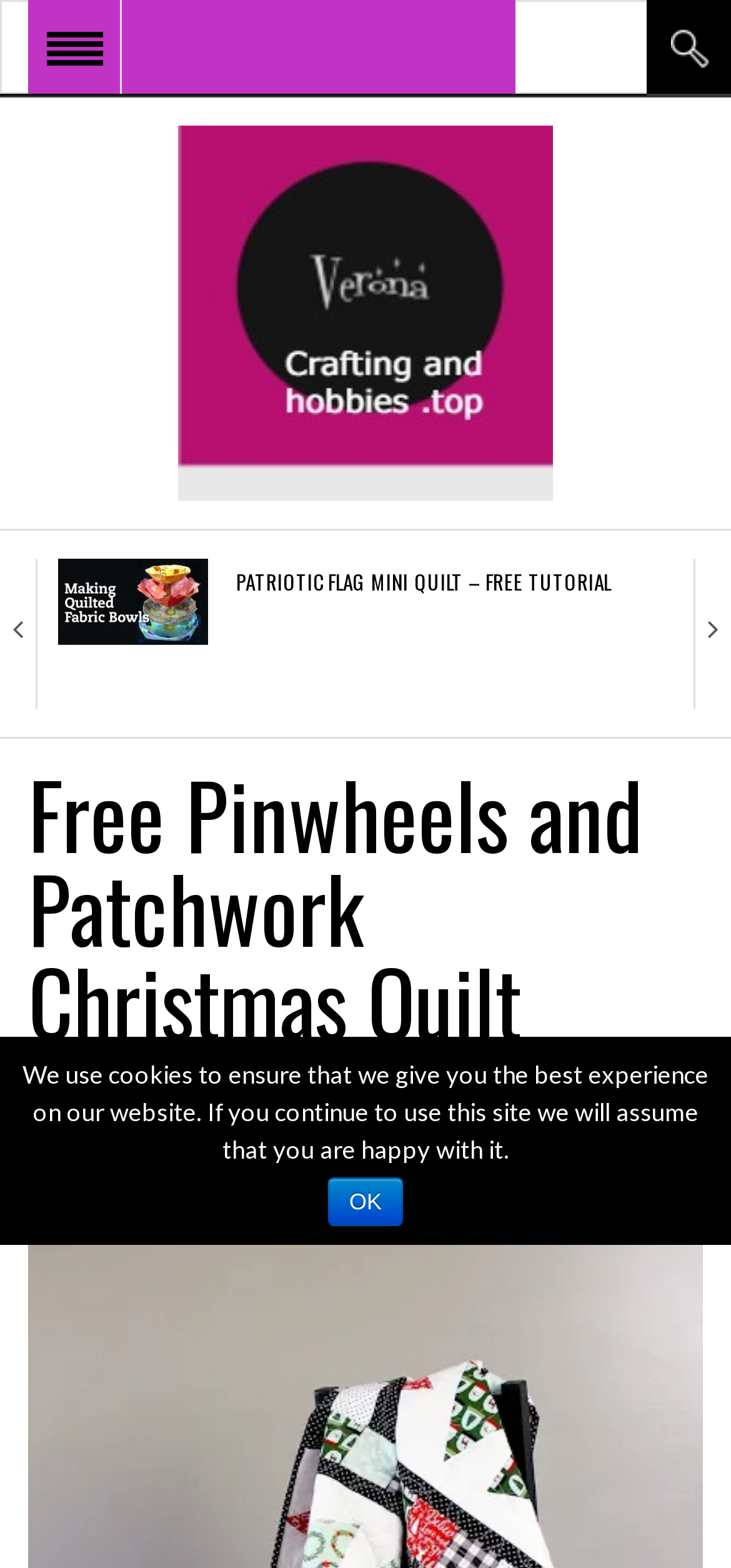Using the provided description Ok, find the bounding box coordinates for the UI element. Provide the coordinates in (top-left x, top-left y, bottom-right x, bottom-right y) format, ensuring all values are between 0 and 1.

[0.45, 0.751, 0.55, 0.782]